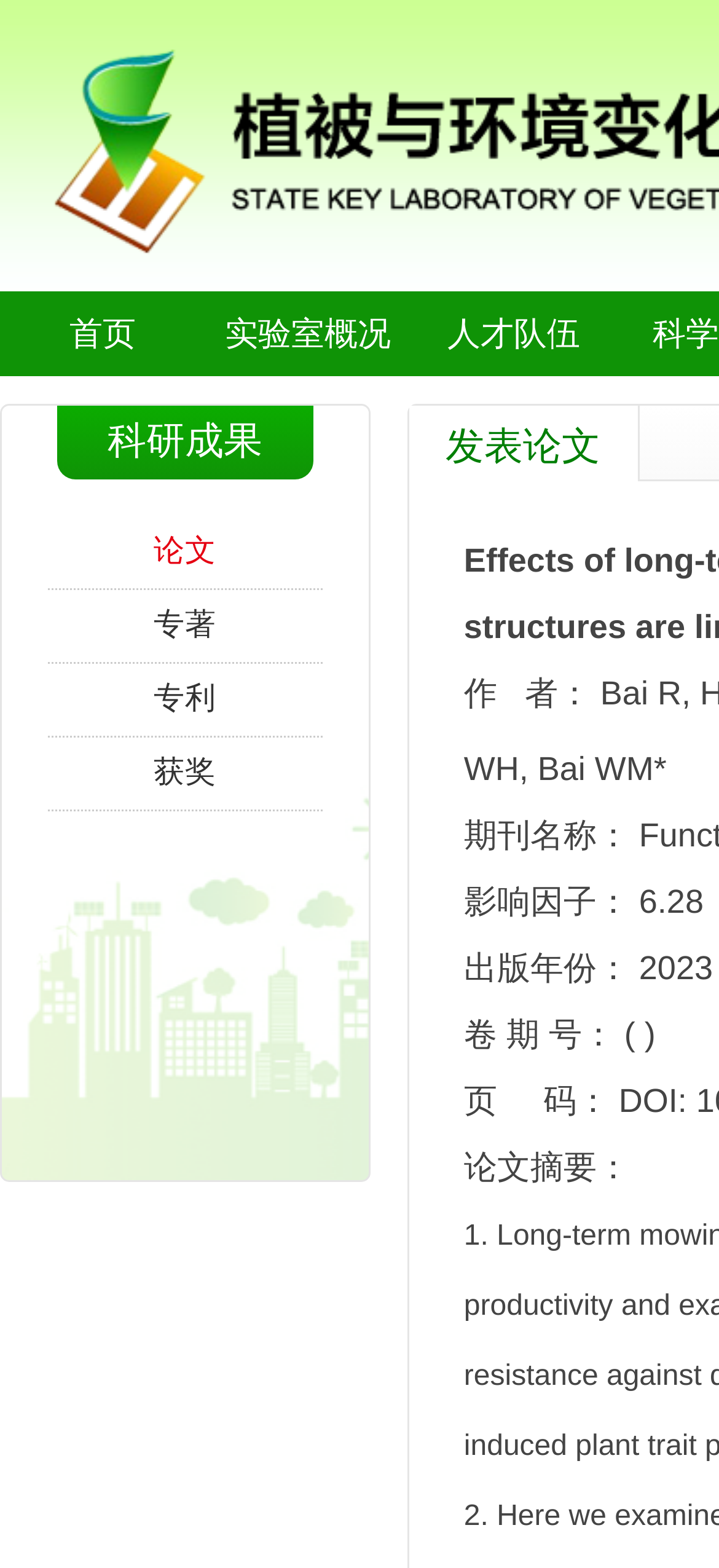Describe every aspect of the webpage in a detailed manner.

The webpage is about the State Key Laboratory of Vegetation and Environmental Change, Chinese Academy of Sciences. At the top, there are four links: "首页" (Home), "实验室概况" (Laboratory Overview), "人才队伍" (Talent Team), and they are aligned horizontally. 

Below the links, there is a section with a heading "科研成果" (Research Achievements). Under this heading, there are four links: "论文" (Papers), "专著" (Monographs), "专利" (Patents), and "获奖" (Awards), which are stacked vertically.

To the right of the links, there is a section with a heading "发表论文" (Published Papers). This section contains detailed information about a specific paper, including its impact factor (6.28), publication year (2023), volume and issue number, and an abstract. The text is arranged in a vertical column, with each piece of information listed below the previous one.